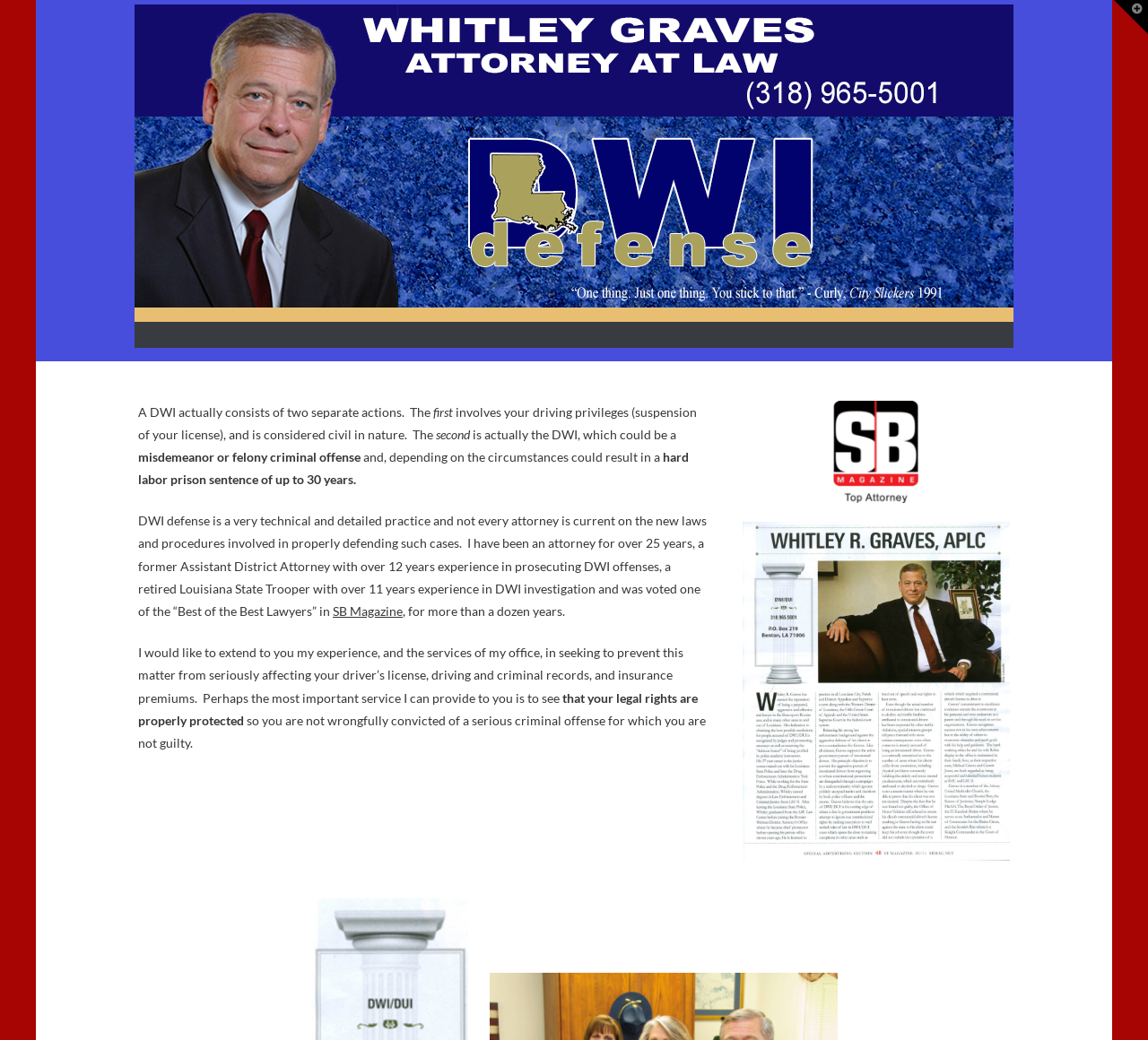Construct a comprehensive description capturing every detail on the webpage.

The webpage is about Whitley R. Graves APLC Law Office, a law firm serving Bossier and North Louisiana. At the top, there is a link to the law office's name, accompanied by an image with the same name. Below this, there is a menu link labeled "ASSIGN A MENU". 

To the left of the menu link, there is a block of text that discusses DWI (Driving While Intoxicated) laws and consequences. The text explains that a DWI consists of two separate actions: one involving driving privileges and the other being a criminal offense. It also mentions the potential consequences of a DWI conviction, including a prison sentence of up to 30 years. 

The text then introduces the law office's expertise in DWI defense, highlighting the attorney's 25 years of experience, including 12 years as a prosecutor and 11 years as a Louisiana State Trooper. The attorney is described as one of the "Best of the Best Lawyers" in SB Magazine. 

The text concludes by offering the law office's services to protect individuals' legal rights and prevent wrongful convictions. At the top right corner of the page, there is a button to toggle the Widgetbar.